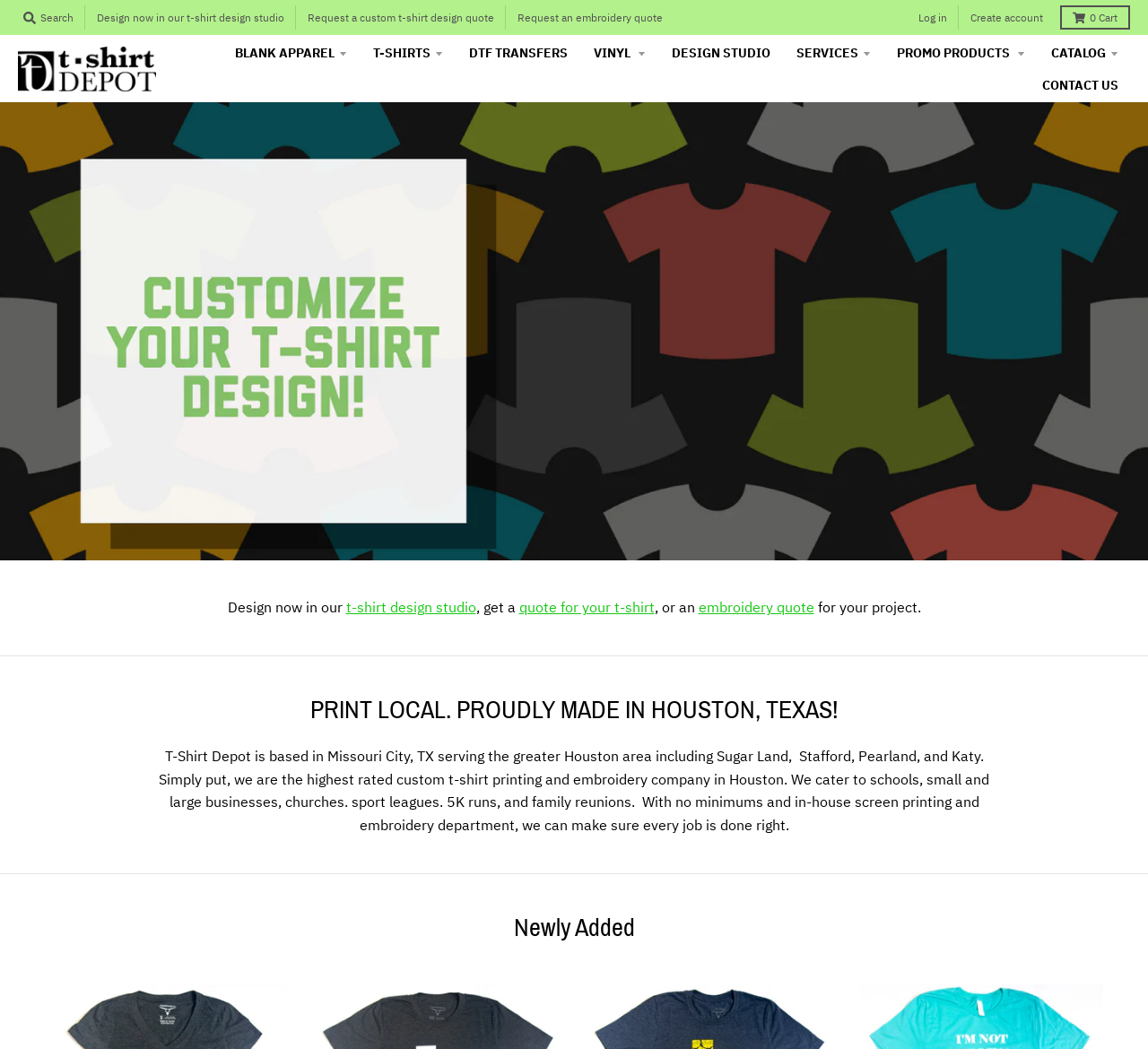What is the highest rated custom t-shirt printing and embroidery company in Houston?
Based on the content of the image, thoroughly explain and answer the question.

According to the webpage content, 'We are the highest rated custom t-shirt printing and embroidery company in Houston.' This statement implies that T-Shirt Depot is the highest rated company in Houston for custom t-shirt printing and embroidery.